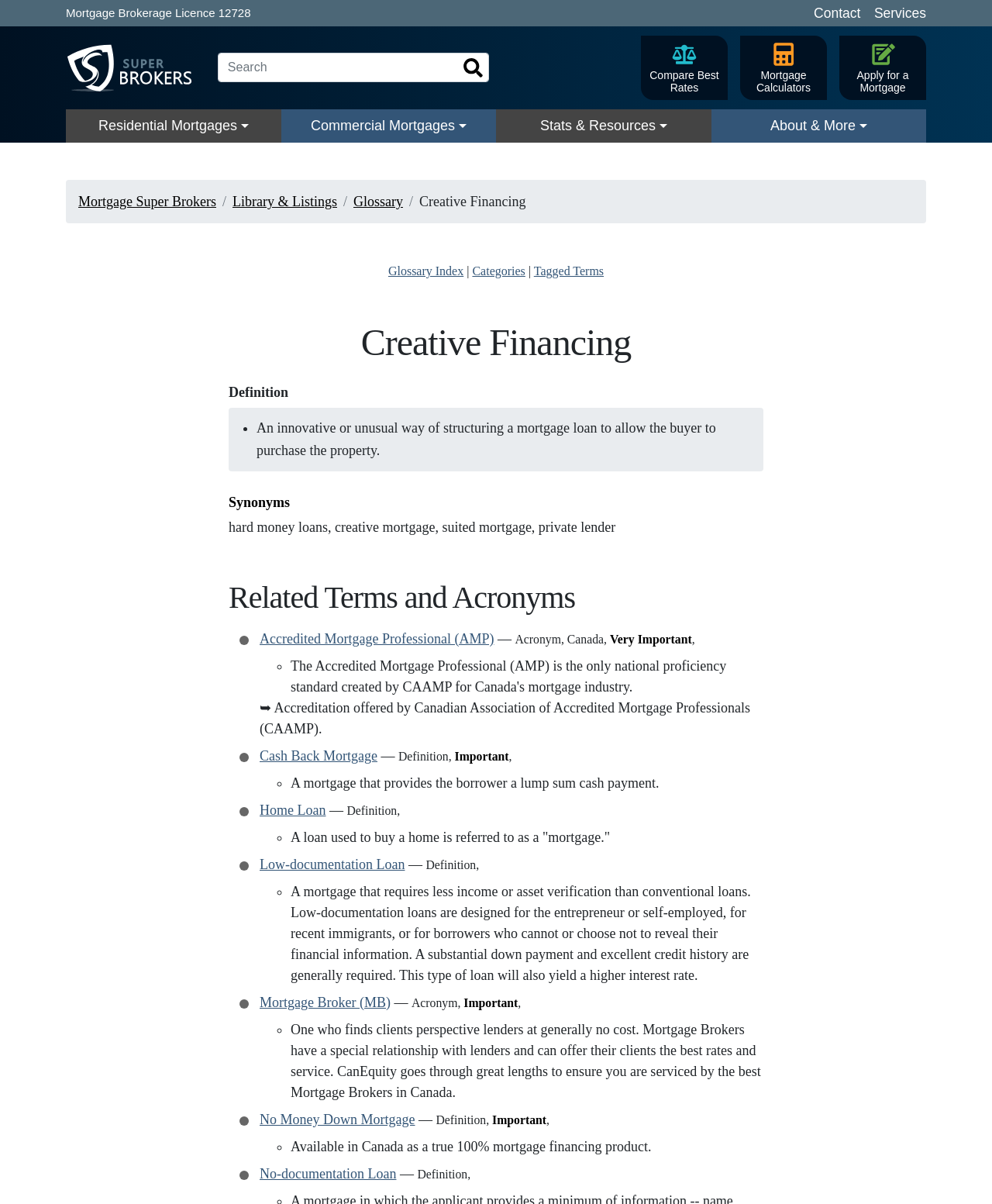Determine the bounding box coordinates for the area that should be clicked to carry out the following instruction: "Search for a term".

[0.219, 0.044, 0.493, 0.068]